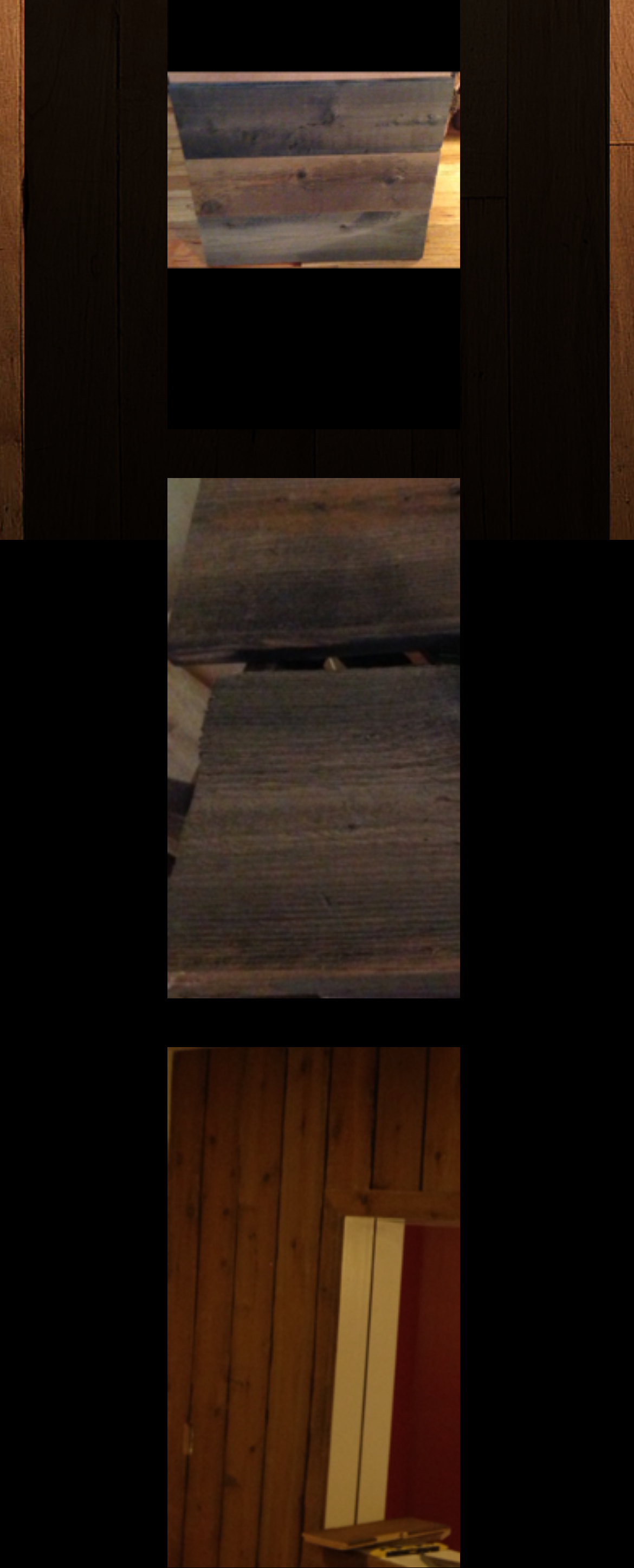Provide the bounding box coordinates of the HTML element this sentence describes: "Indigo: The Perfect Pigment". The bounding box coordinates consist of four float numbers between 0 and 1, i.e., [left, top, right, bottom].

None